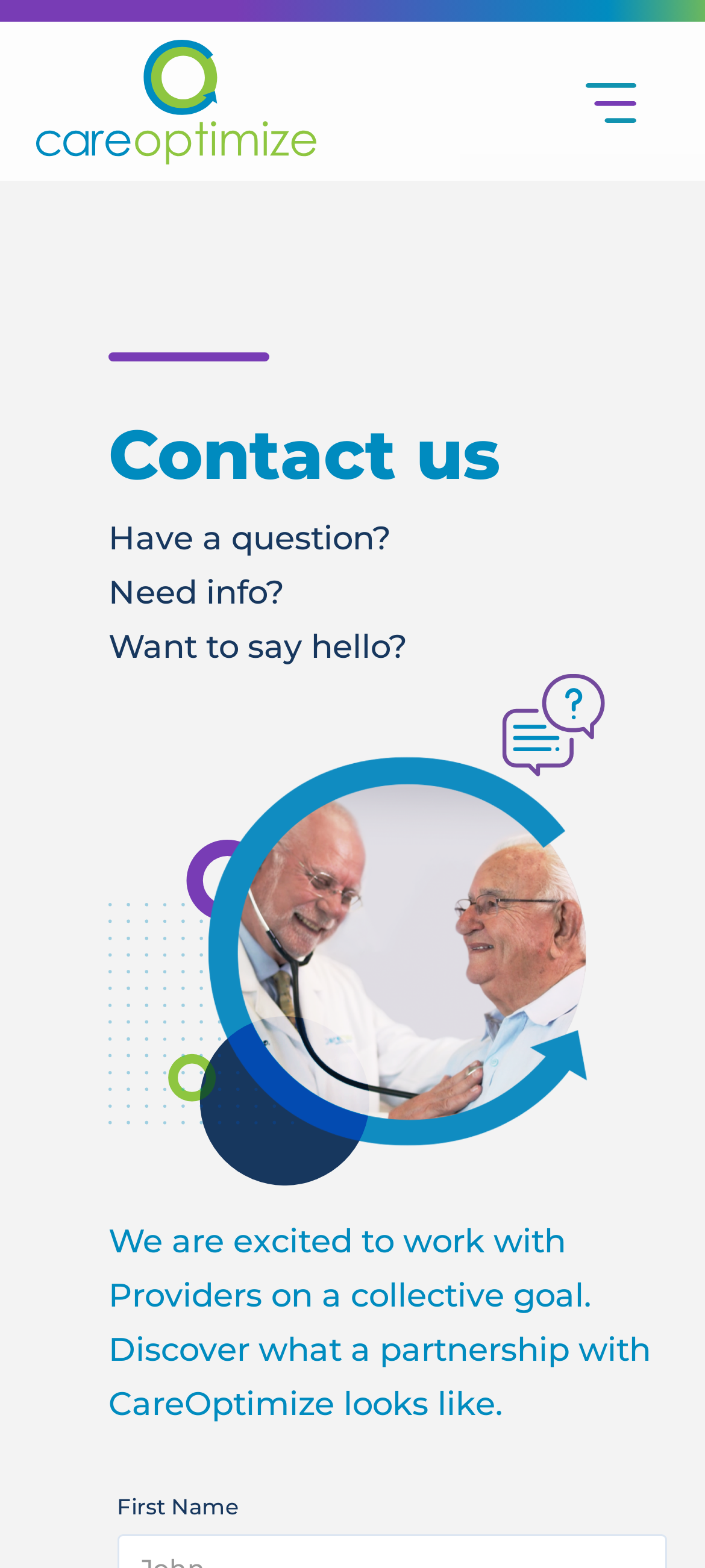Is there a navigation menu on this webpage?
Look at the image and respond with a single word or a short phrase.

Yes